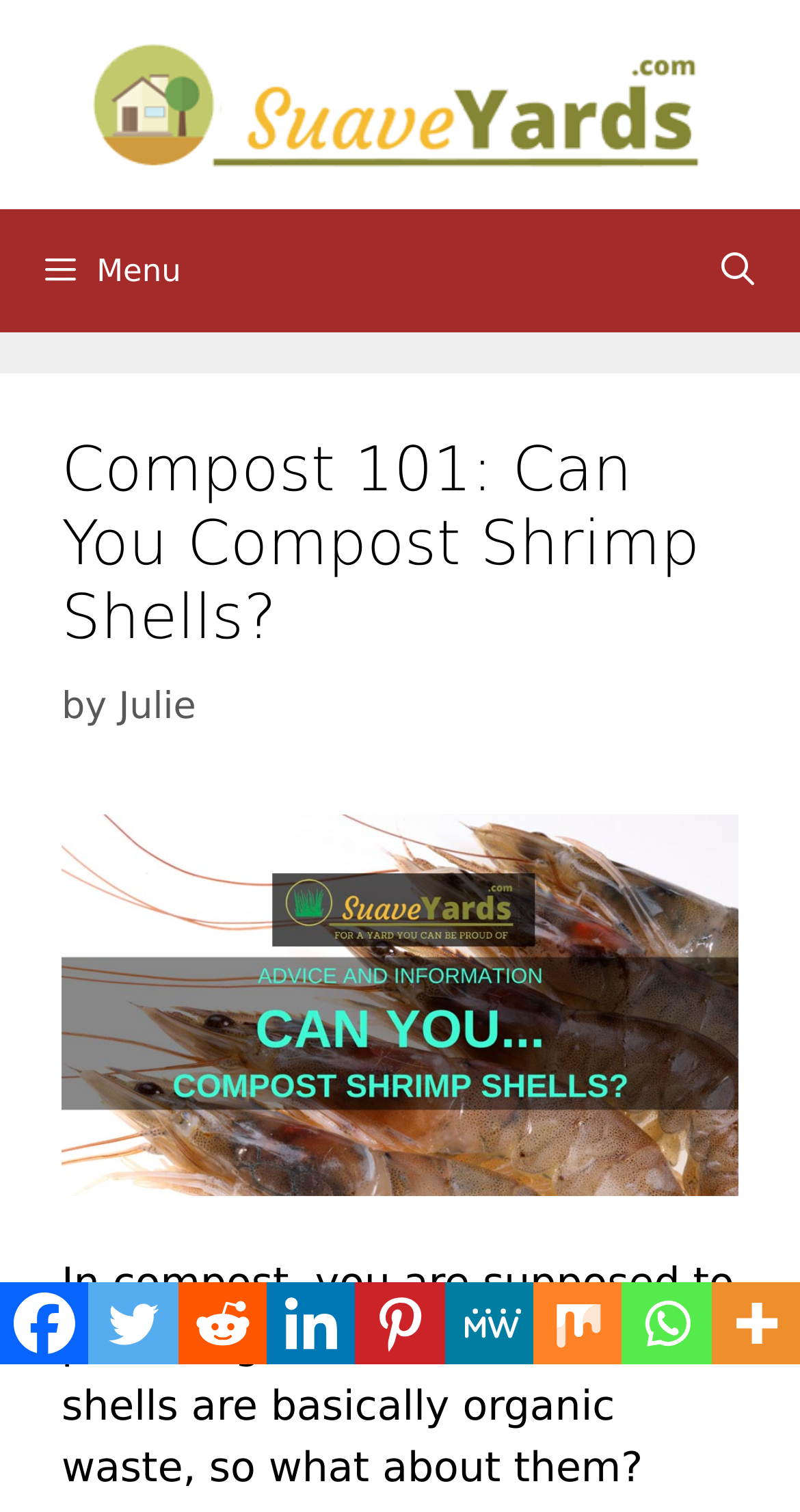Show the bounding box coordinates of the region that should be clicked to follow the instruction: "Click the menu button."

[0.0, 0.138, 1.0, 0.22]